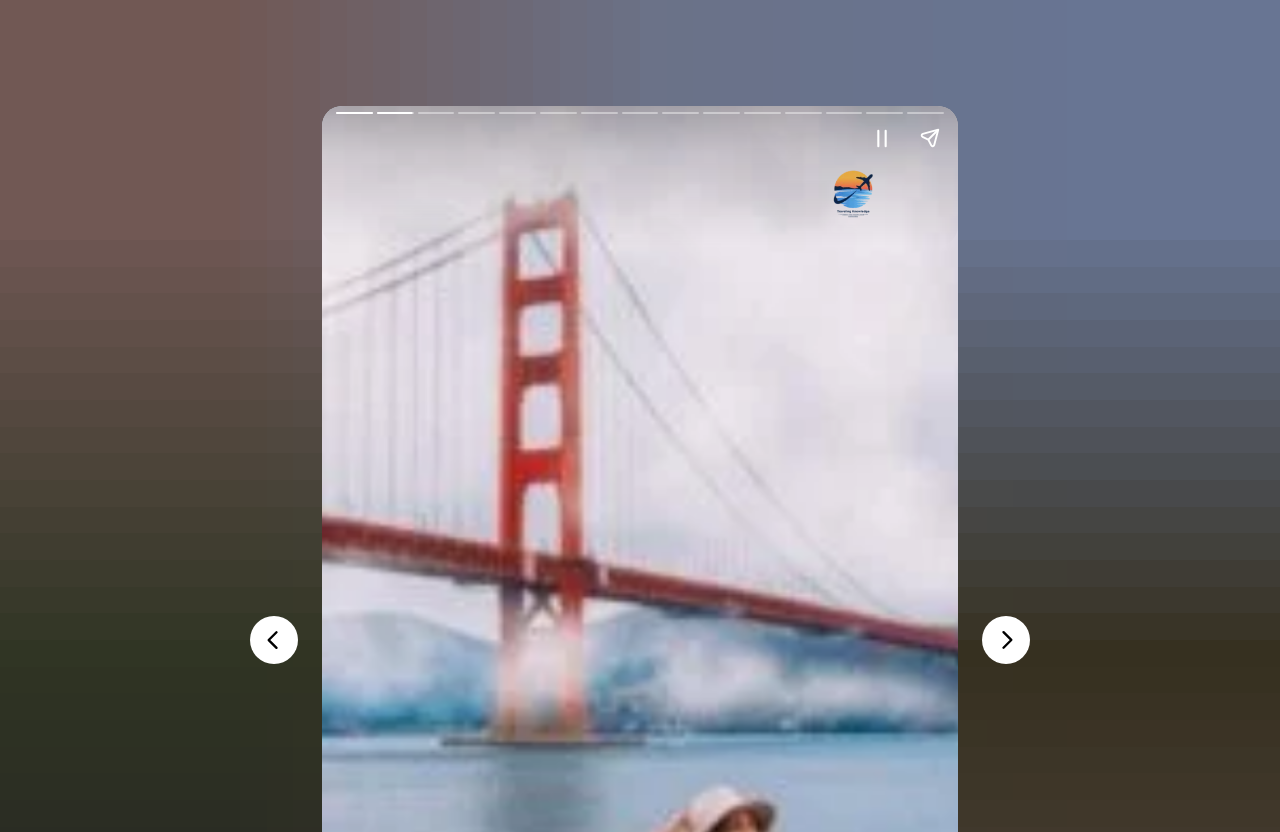Determine which piece of text is the heading of the webpage and provide it.

10 Best Places to Travel Alone in USA 2024